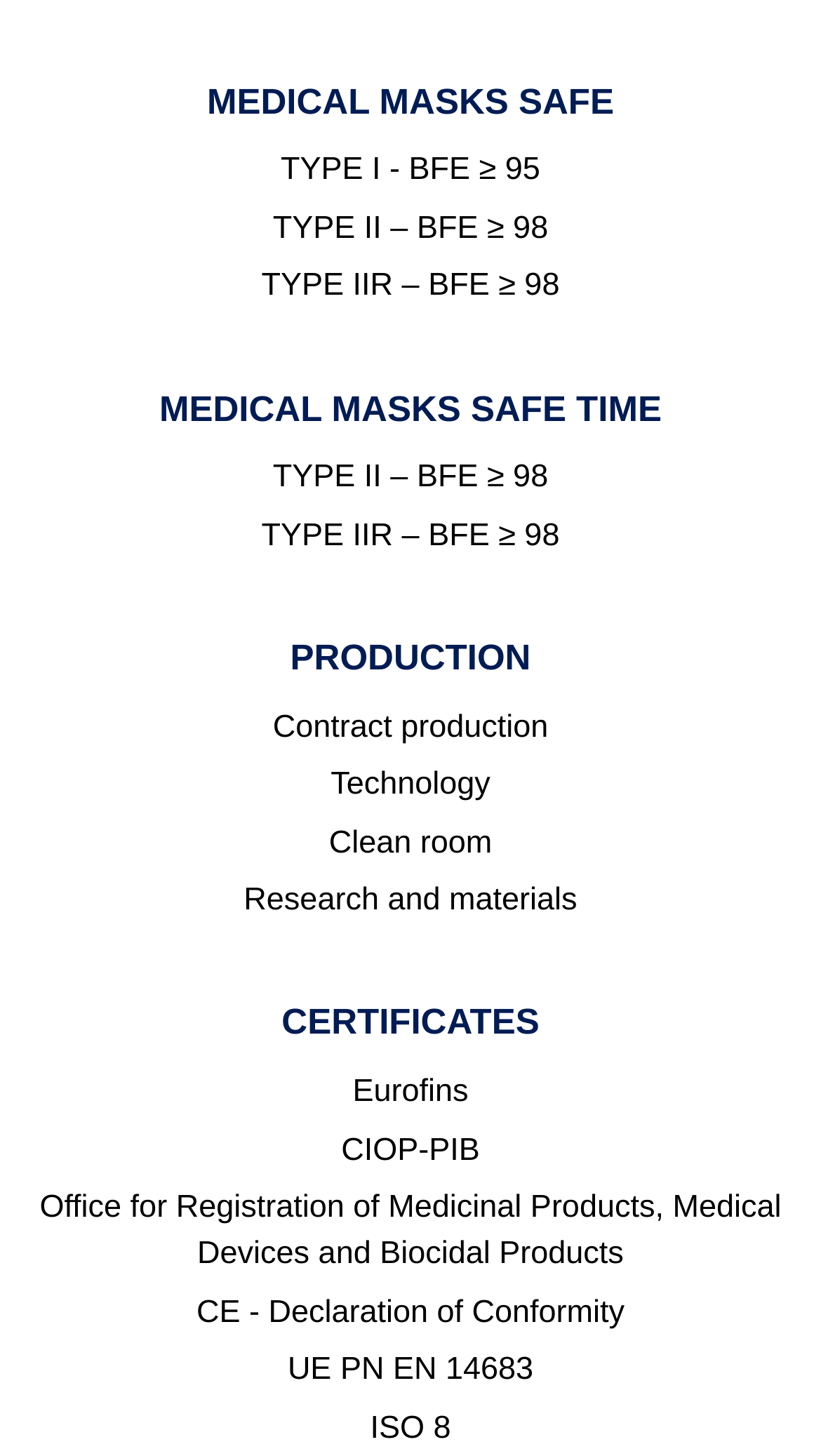Please answer the following question using a single word or phrase: 
How many types of medical masks are listed?

3